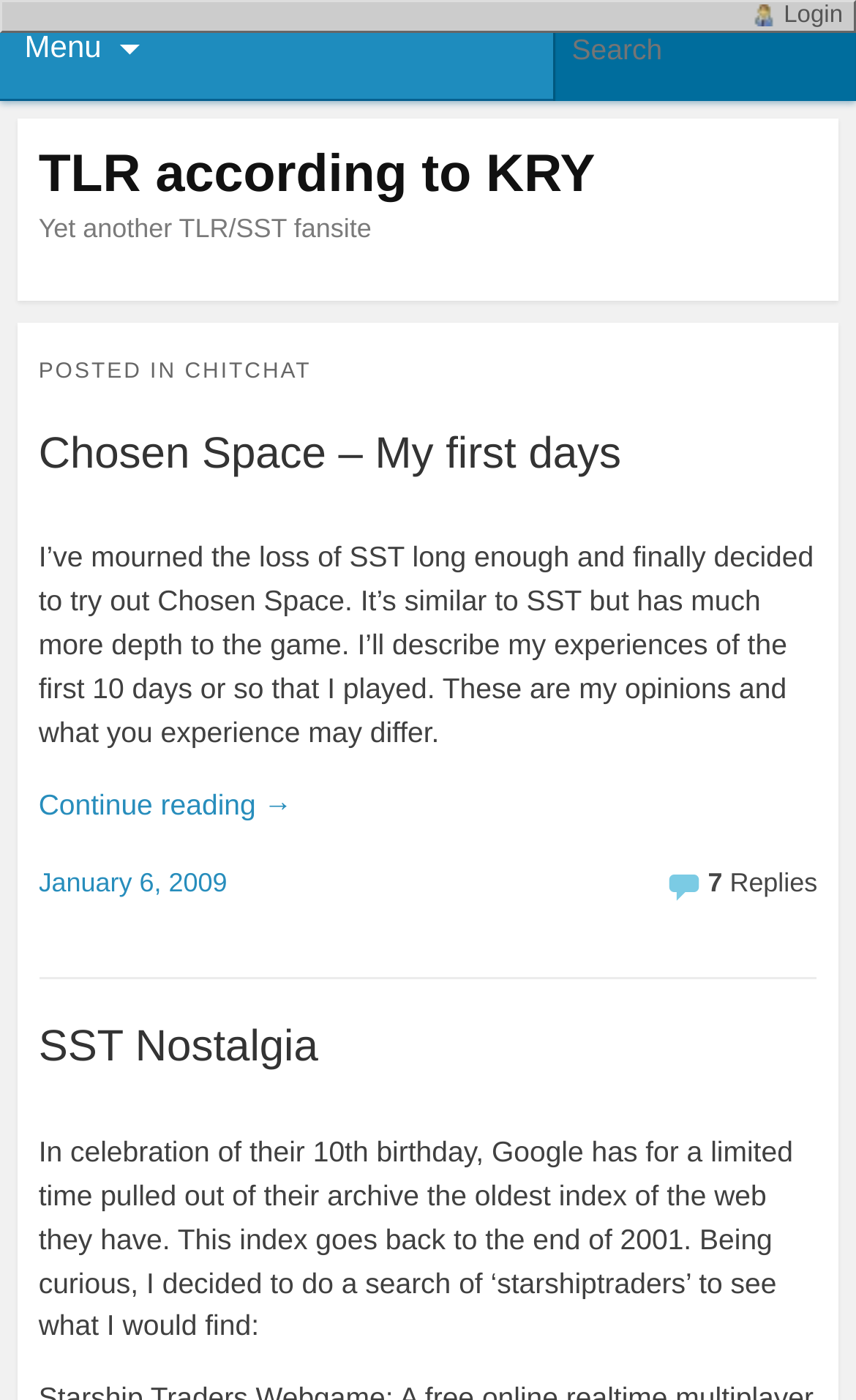Determine the coordinates of the bounding box for the clickable area needed to execute this instruction: "Read the article 'Chosen Space – My first days'".

[0.045, 0.306, 0.955, 0.345]